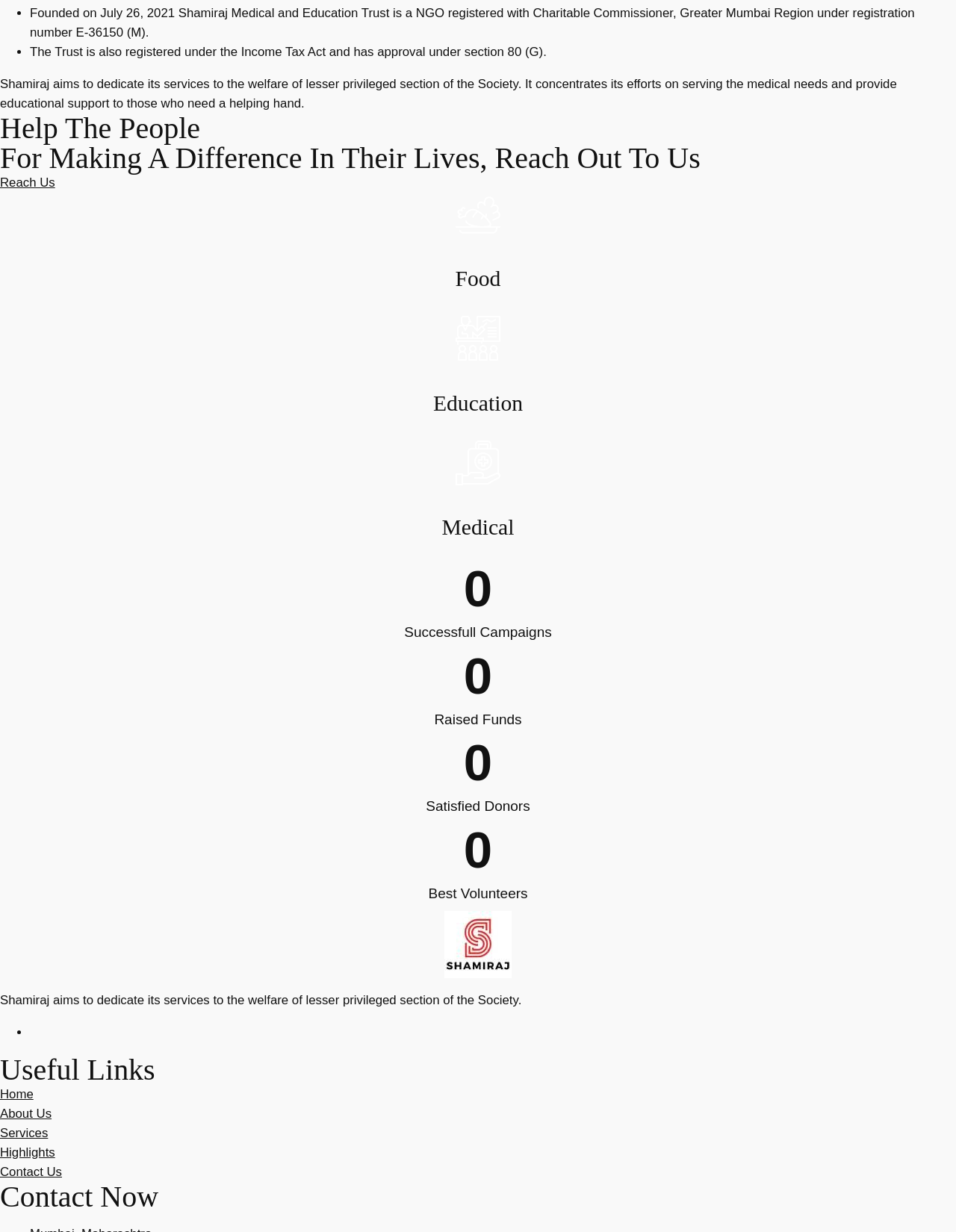How many successful campaigns has Shamiraj Medical and Education Trust had?
Based on the screenshot, give a detailed explanation to answer the question.

The number of successful campaigns can be found on the webpage, which displays a counter with the label 'Successfull Campaigns' and a value of '0'.